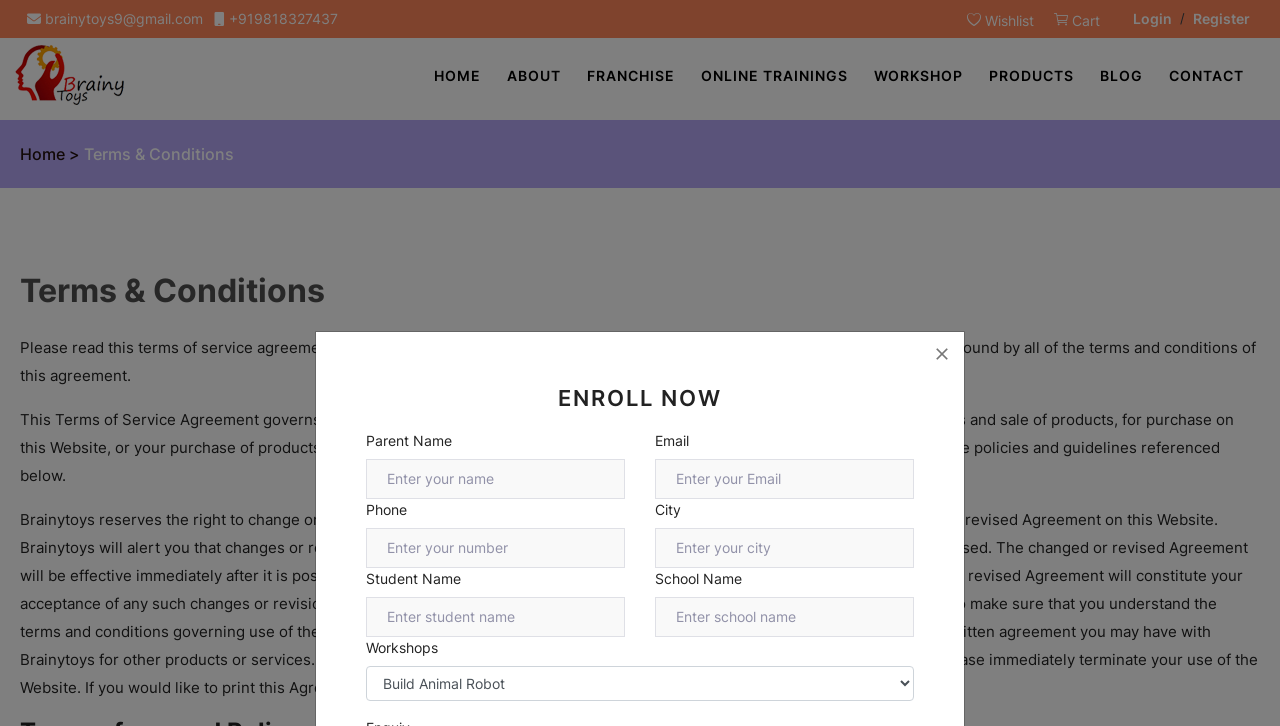Please locate the clickable area by providing the bounding box coordinates to follow this instruction: "Enter your name".

[0.286, 0.632, 0.488, 0.687]